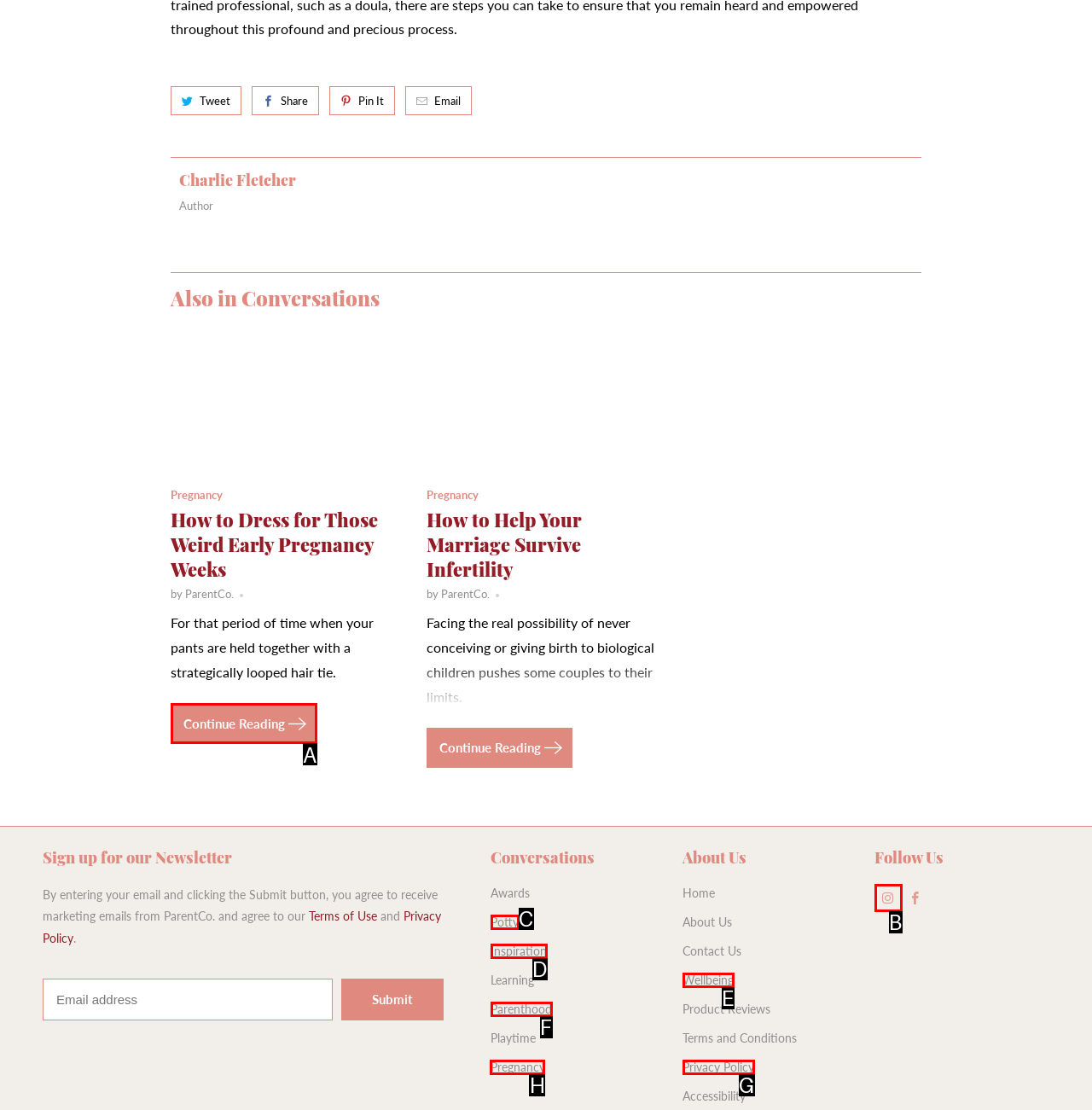Specify which element within the red bounding boxes should be clicked for this task: Click on the 'Pregnancy' category Respond with the letter of the correct option.

H